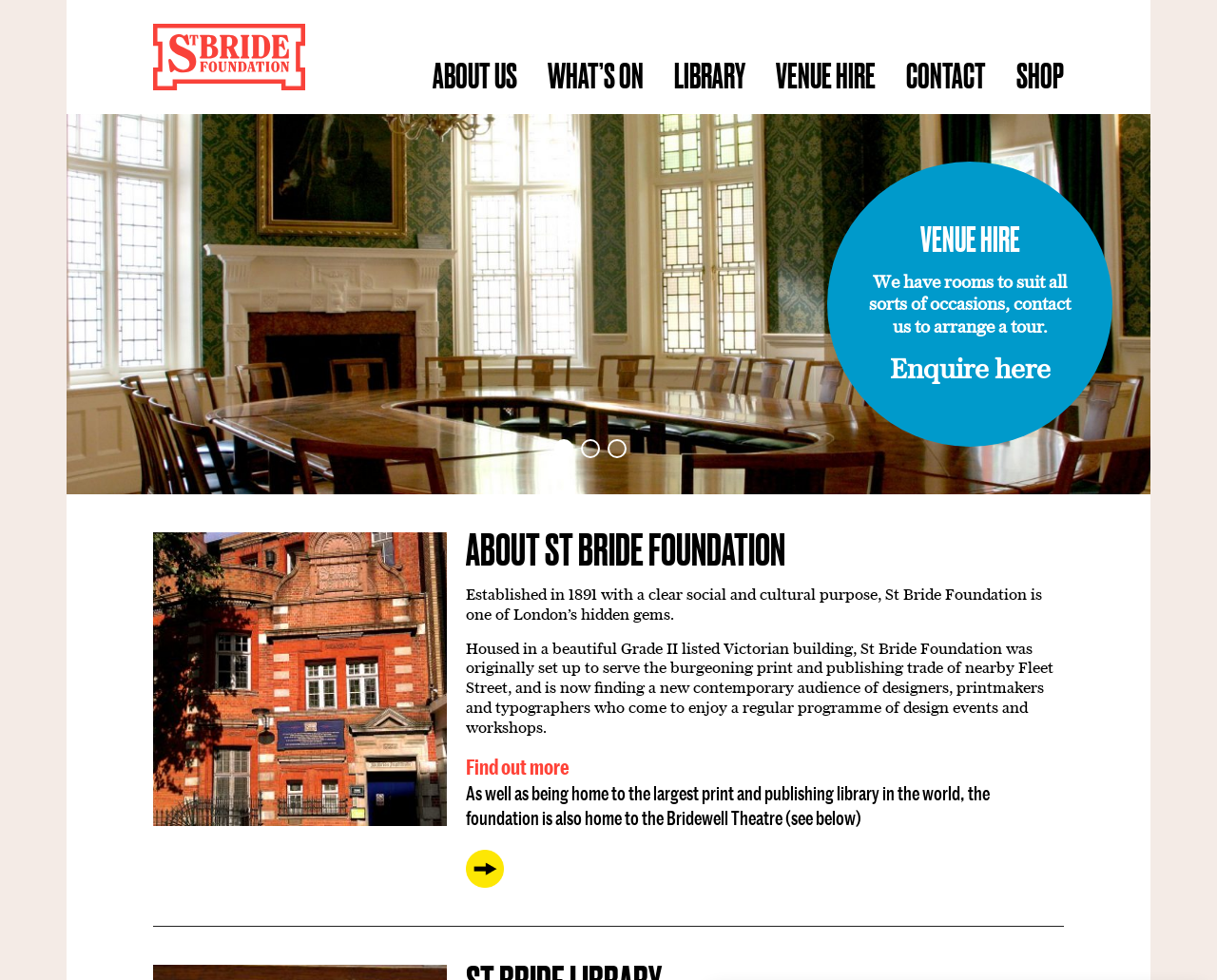Answer this question using a single word or a brief phrase:
What is the purpose of the St Bride voucher?

A gift for designers